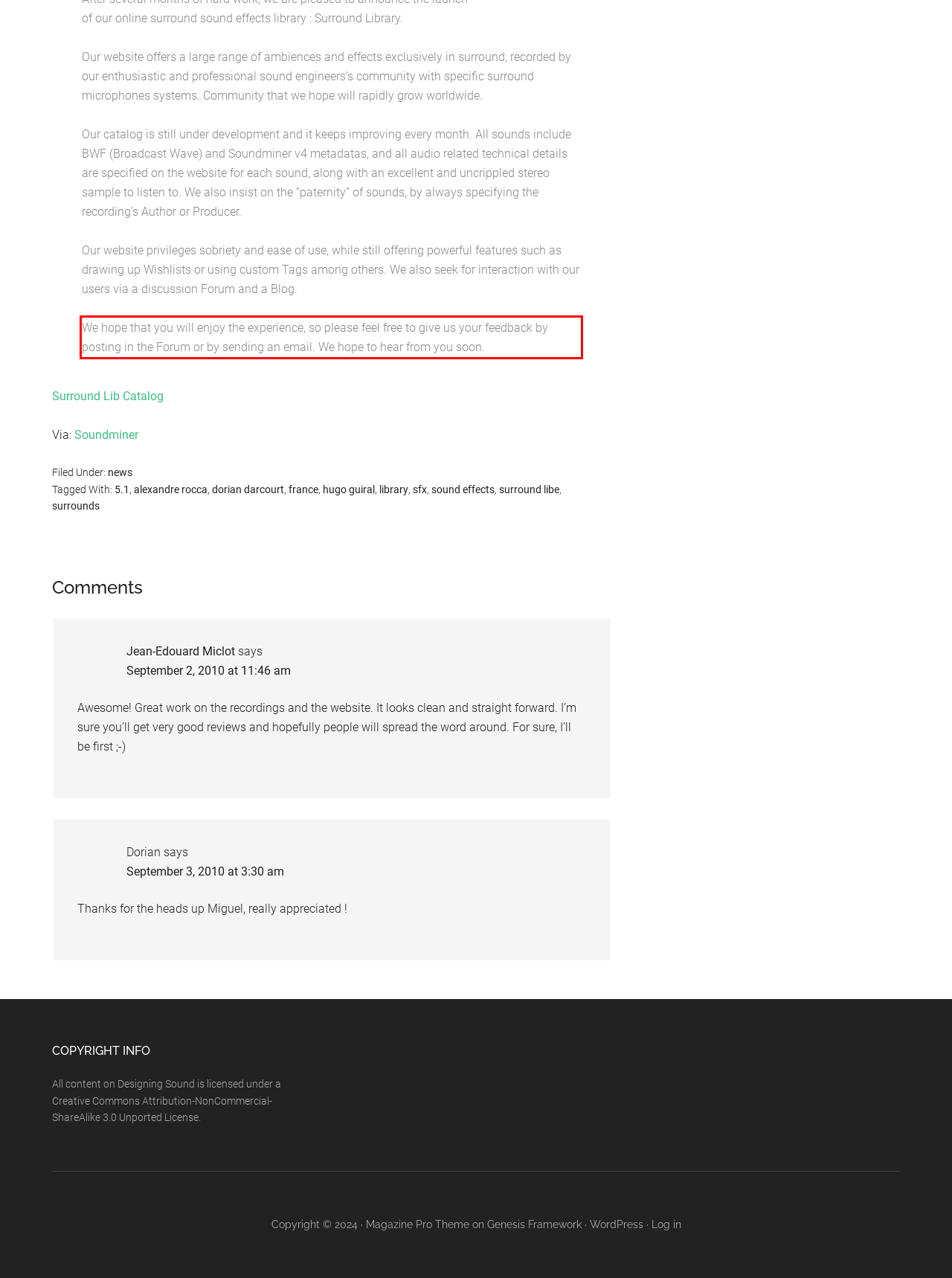Look at the provided screenshot of the webpage and perform OCR on the text within the red bounding box.

We hope that you will enjoy the experience, so please feel free to give us your feedback by posting in the Forum or by sending an email. We hope to hear from you soon.